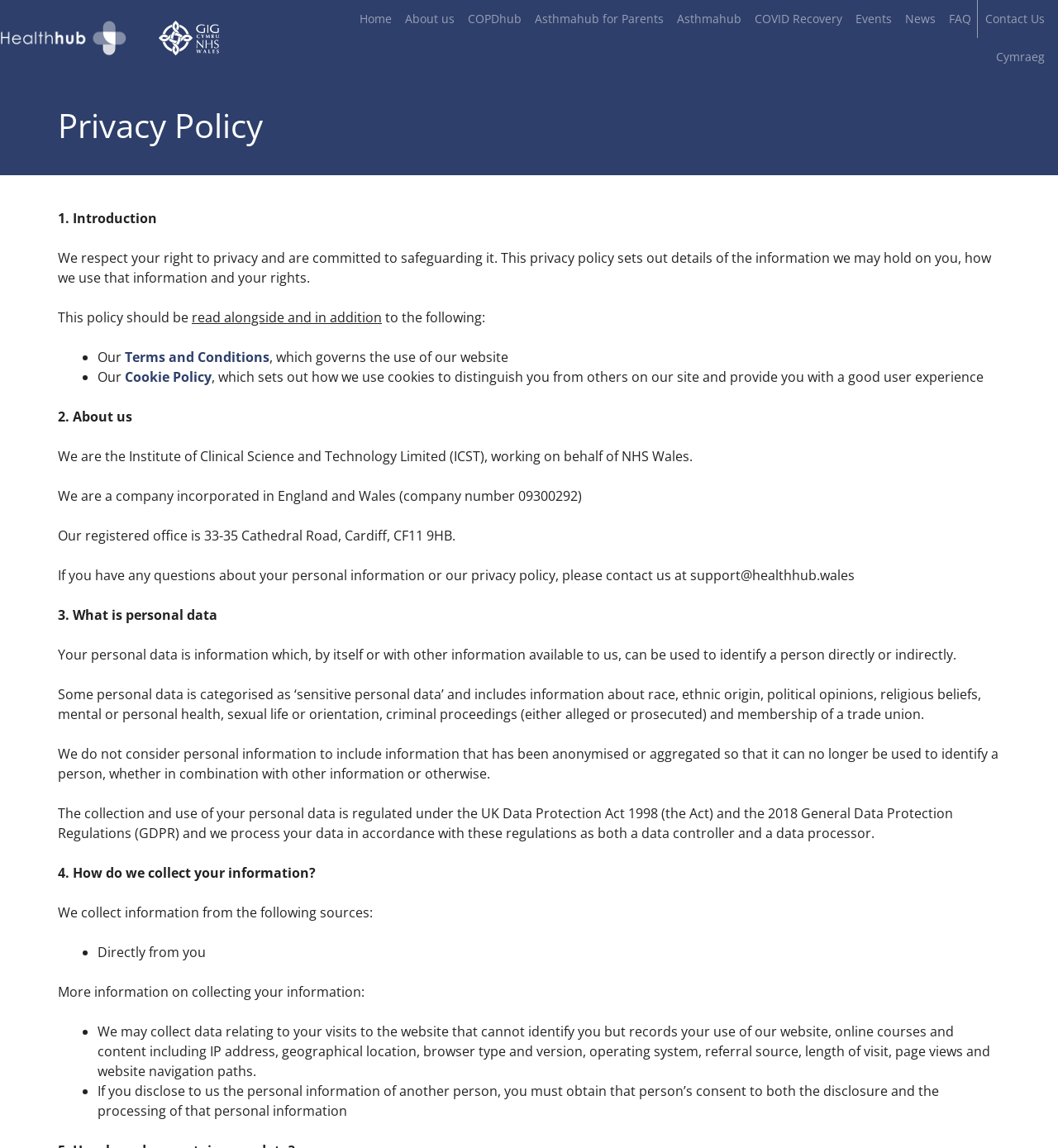What is the address of ICST's registered office?
Refer to the screenshot and answer in one word or phrase.

33-35 Cathedral Road, Cardiff, CF11 9HB